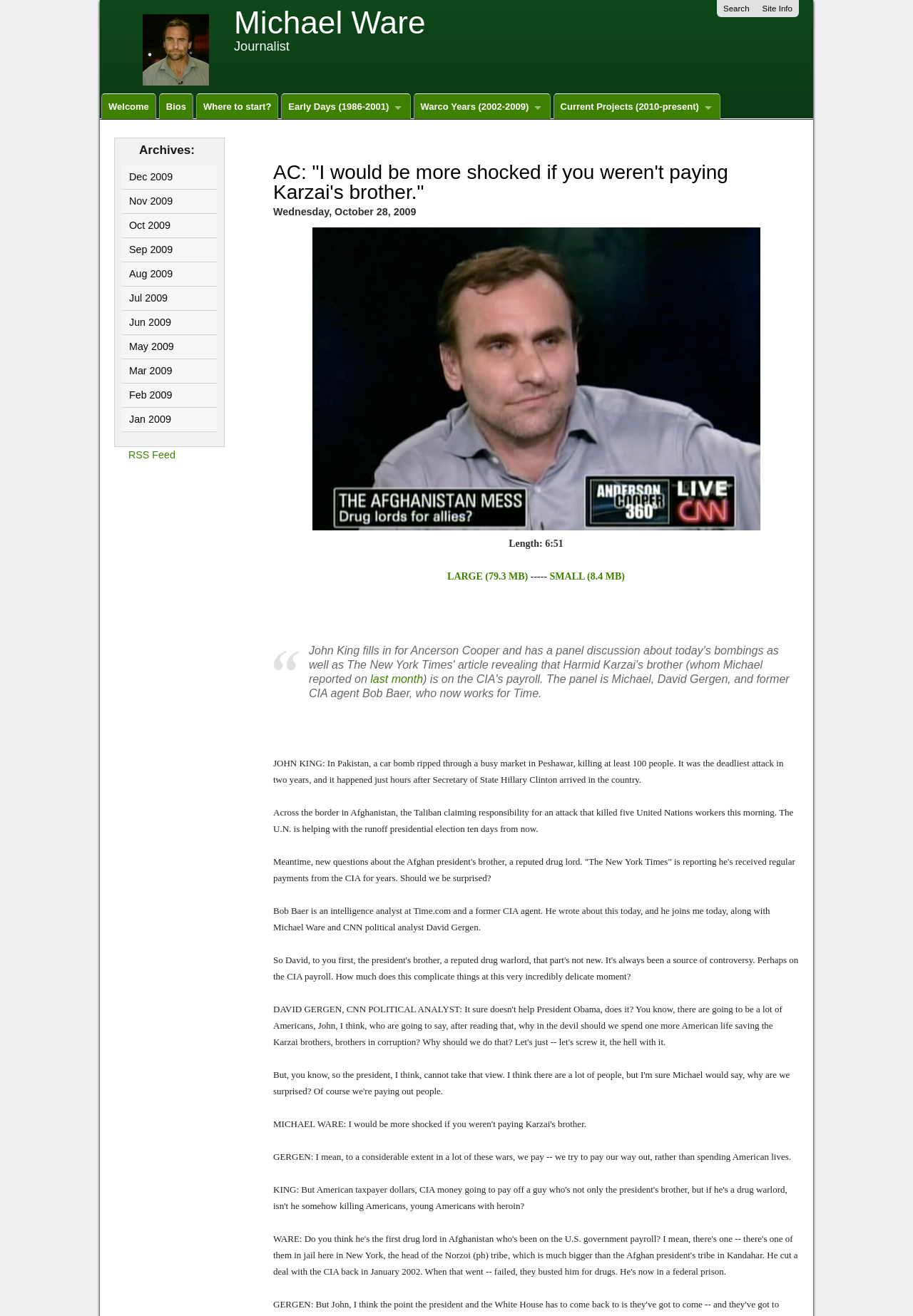Using the webpage screenshot and the element description Oct 2009, determine the bounding box coordinates. Specify the coordinates in the format (top-left x, top-left y, bottom-right x, bottom-right y) with values ranging from 0 to 1.

[0.134, 0.163, 0.238, 0.18]